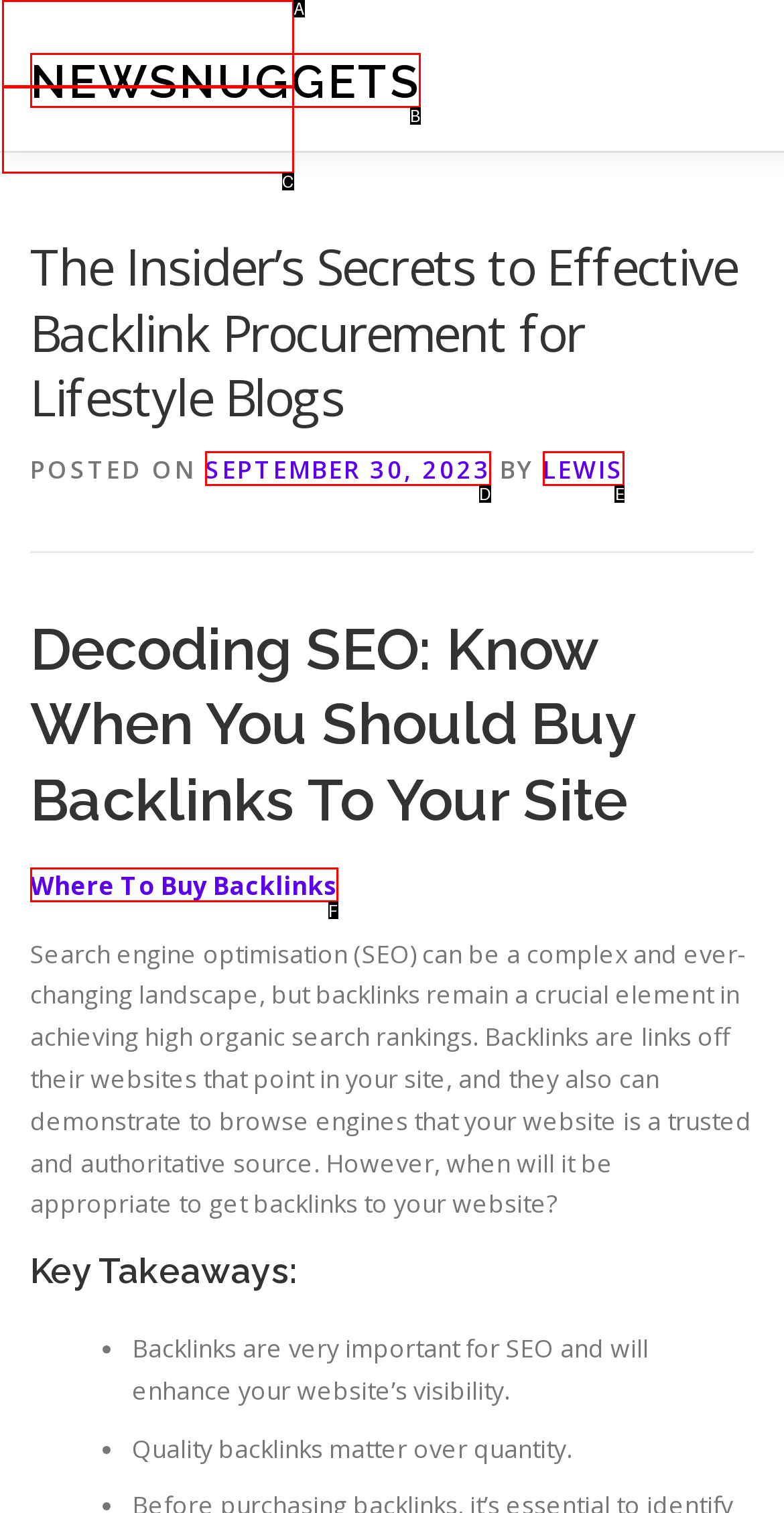From the given choices, identify the element that matches: September 30, 2023
Answer with the letter of the selected option.

D